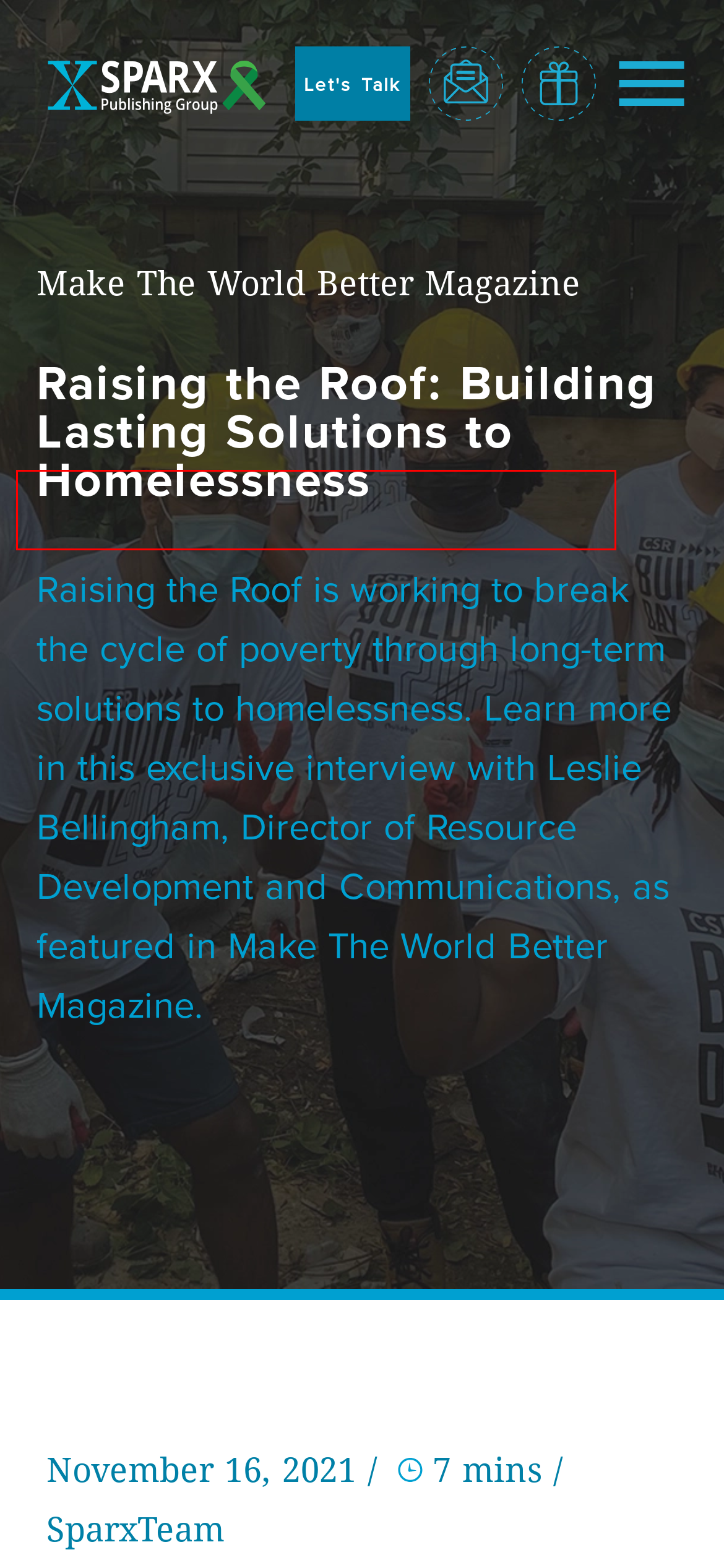With the provided webpage screenshot containing a red bounding box around a UI element, determine which description best matches the new webpage that appears after clicking the selected element. The choices are:
A. Salt Spring Coffee: Brewing Good in Every Cup | Sparx Publishing Group
B. Sparx PG 404 Error
C. Make the World Better Magazine | Issue 7
D. Big Brothers of Greater Vancouver: Mentorship that Empowers | Sparx Publishing Group
E. Plan International Canada: Advancing Children’s Rights | Sparx Publishing Group
F. QMUNITY: Providing Safe Spaces for LGBTQ2SAI+ People | Sparx Publishing Group
G. ShareWares: Taking the Single-Use Out of Take-Out | Sparx Publishing Group
H. Heal Mary: A Better Way to Connect with Clinical Trials | Sparx Publishing Group

B